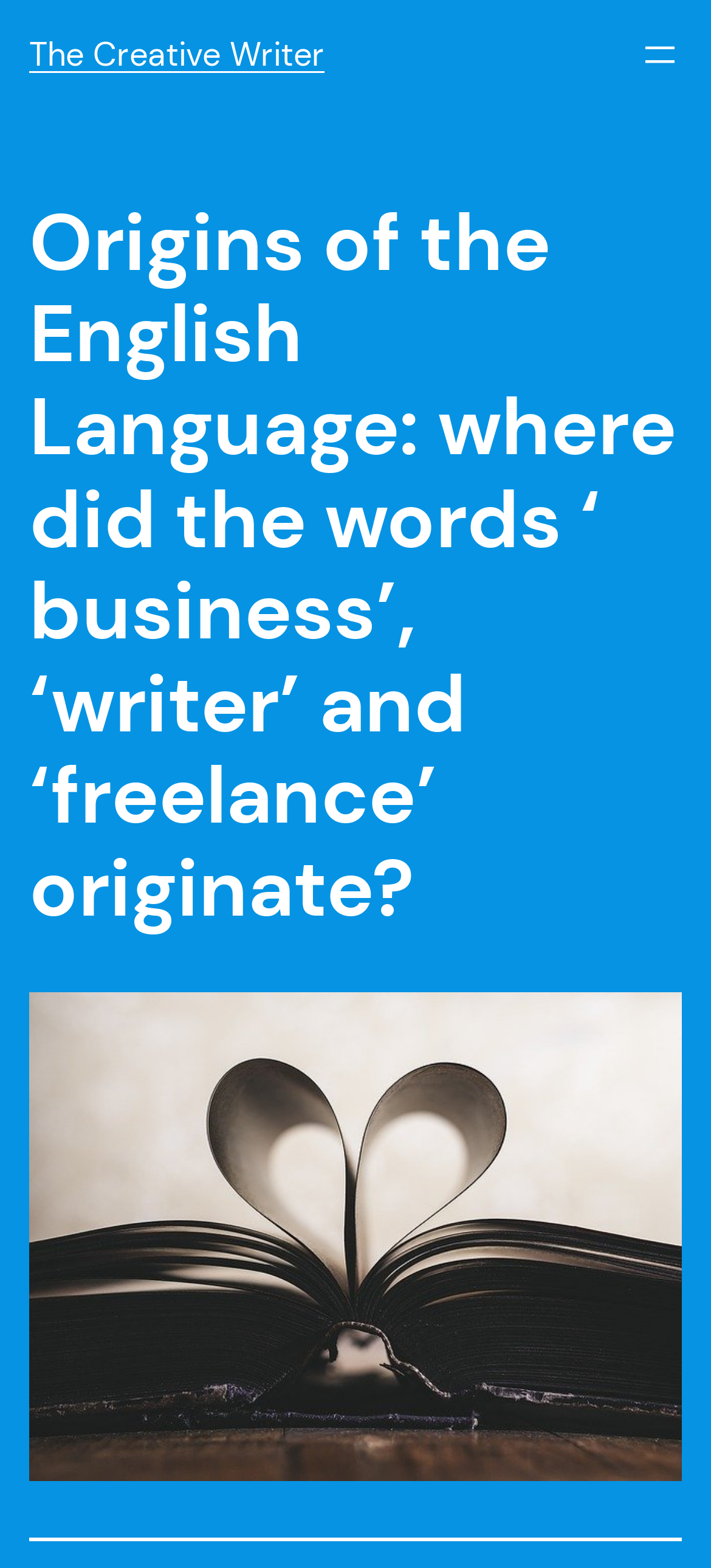Please answer the following query using a single word or phrase: 
What is the purpose of the button?

Open menu